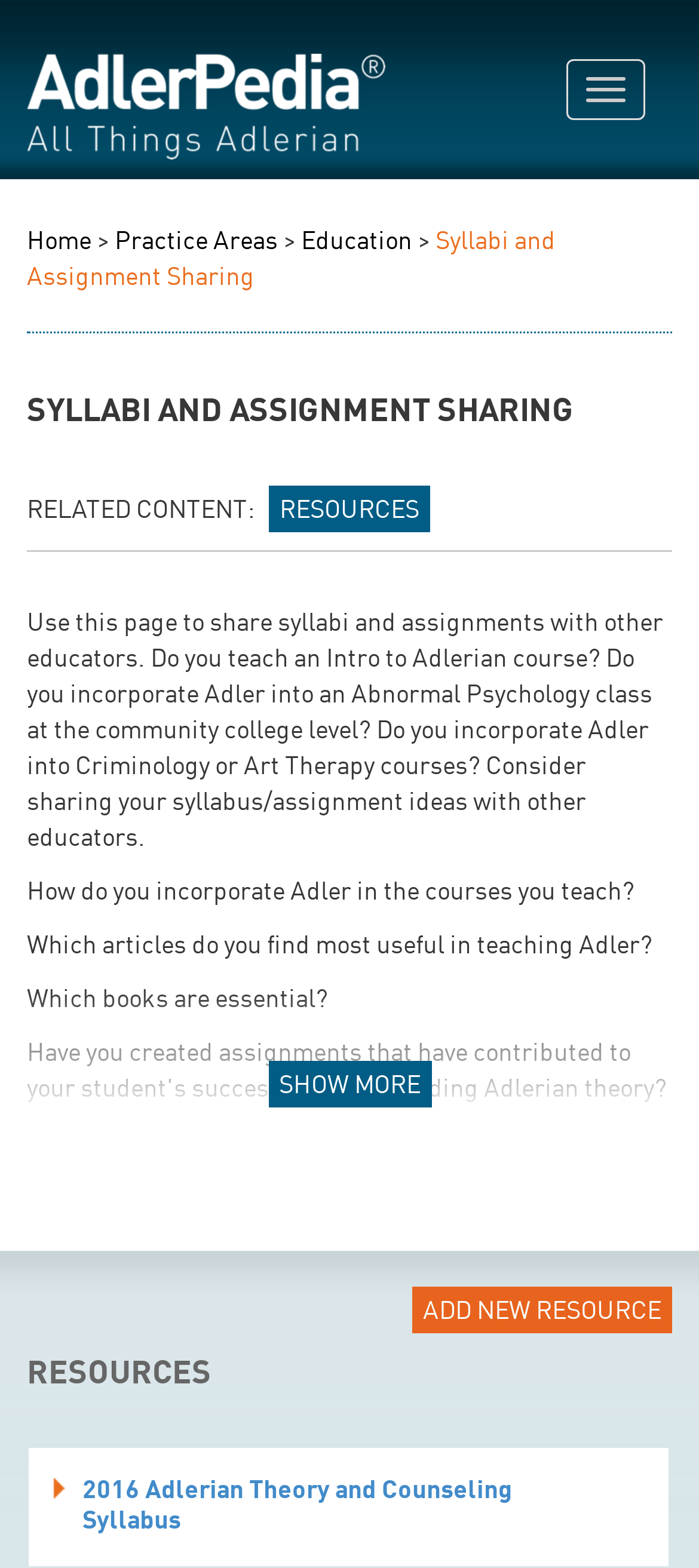Give a detailed account of the webpage's layout and content.

The webpage is titled "Syllabi and Assignment Sharing" and is part of the AdlerPedia platform. At the top left, there is a link to "AdlerPedia: All Things Adlerian" accompanied by an image. Next to it, on the top right, is a button to toggle navigation. Below this, there is a navigation menu with links to "Home", "Practice Areas", "Education", and the current page, "Syllabi and Assignment Sharing".

The main content of the page is divided into two sections. The first section has a heading "SYLLABI AND ASSIGNMENT SHARING" and provides an introduction to the purpose of the page, which is to share syllabi and assignments related to Adlerian education. There are several paragraphs of text that explain how to use the page, including uploading resources and using the discussion area.

The second section is titled "RESOURCES" and has a list of resources related to Adlerian education. There is a button to "ADD NEW RESOURCE" and a tab list with multiple resources, including a 2016 Adlerian Theory and Counseling Syllabus. Each resource has a brief description and can be expanded to show more details.

Throughout the page, there are several calls to action, encouraging users to share their syllabi and assignment ideas, incorporate AdlerPedia into their courses, and use the discussion areas on the platform.